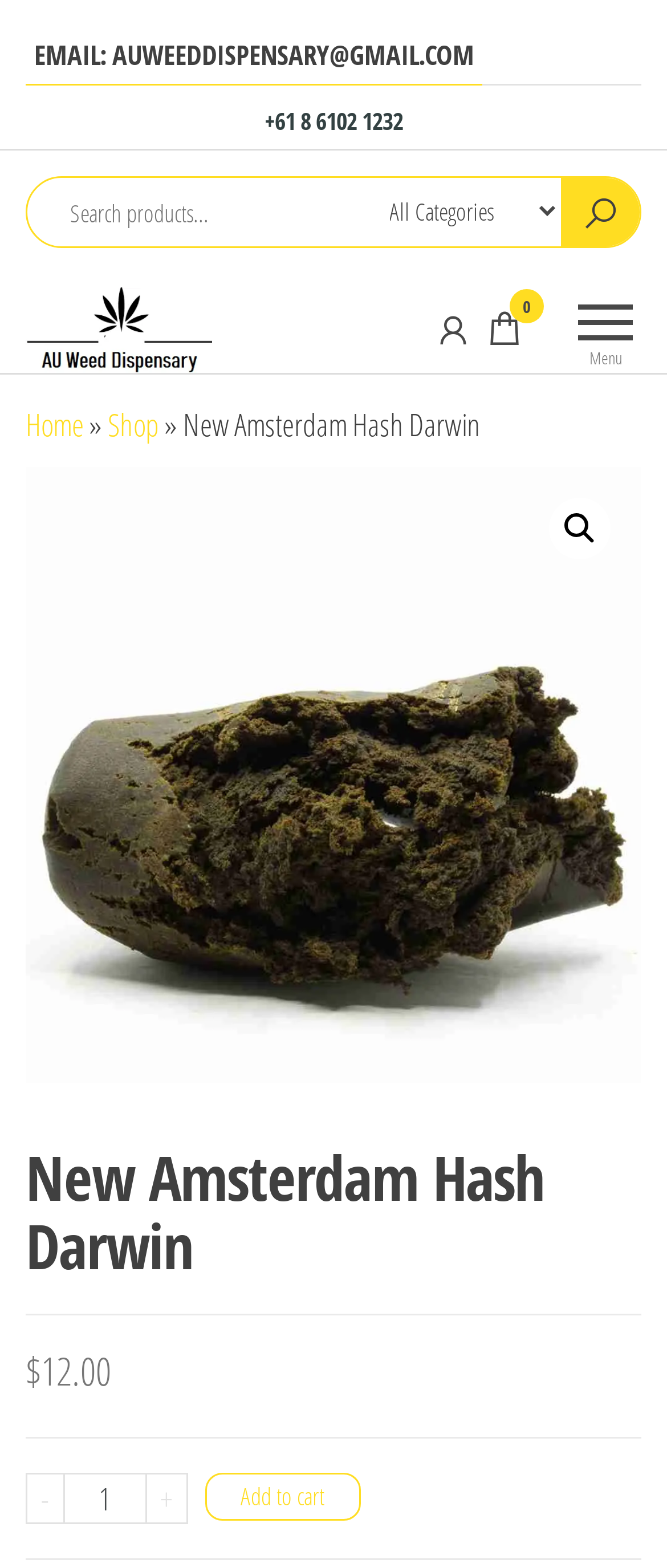Please predict the bounding box coordinates of the element's region where a click is necessary to complete the following instruction: "Add to cart". The coordinates should be represented by four float numbers between 0 and 1, i.e., [left, top, right, bottom].

[0.307, 0.939, 0.54, 0.97]